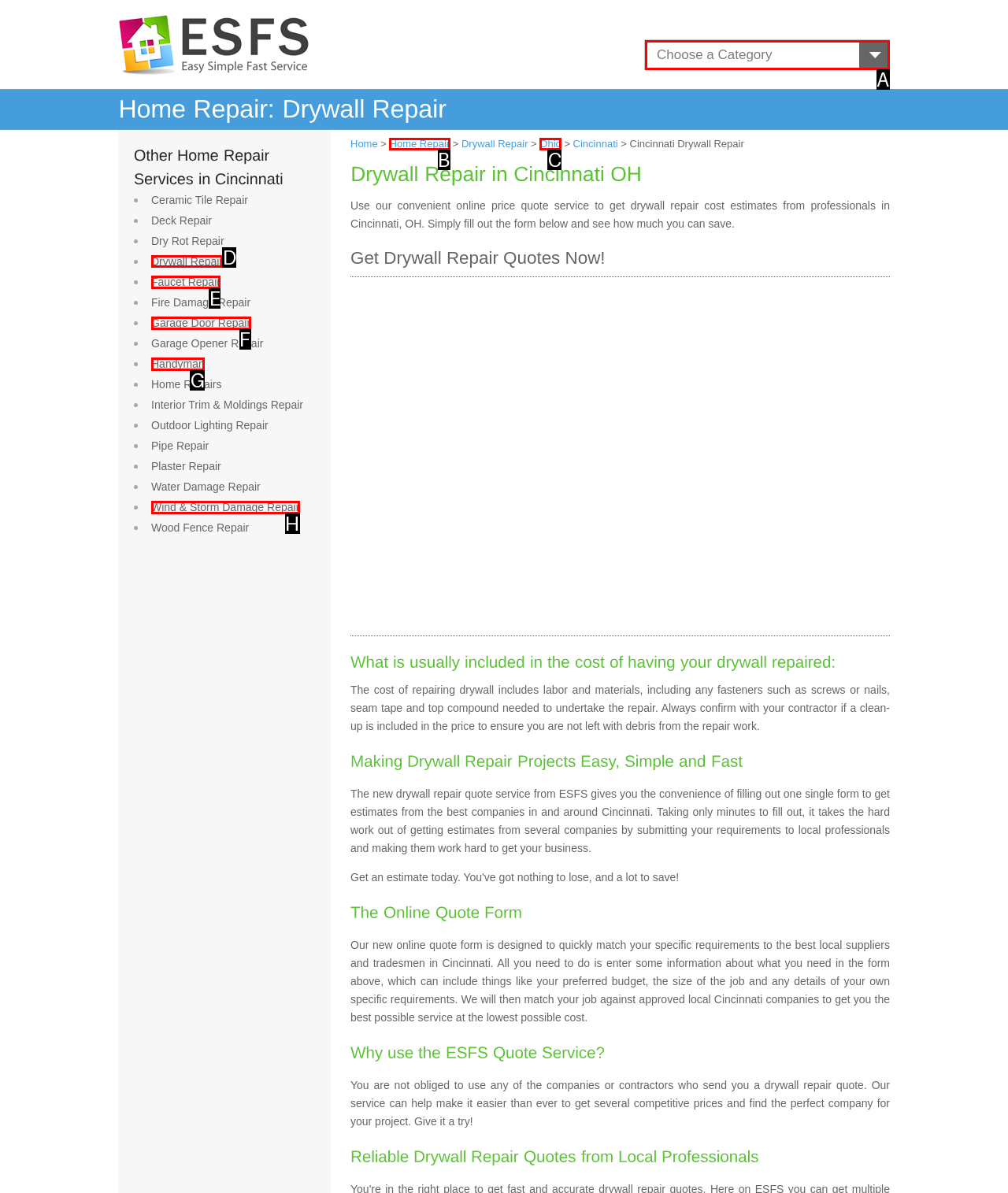Select the HTML element that needs to be clicked to carry out the task: Select a category
Provide the letter of the correct option.

None